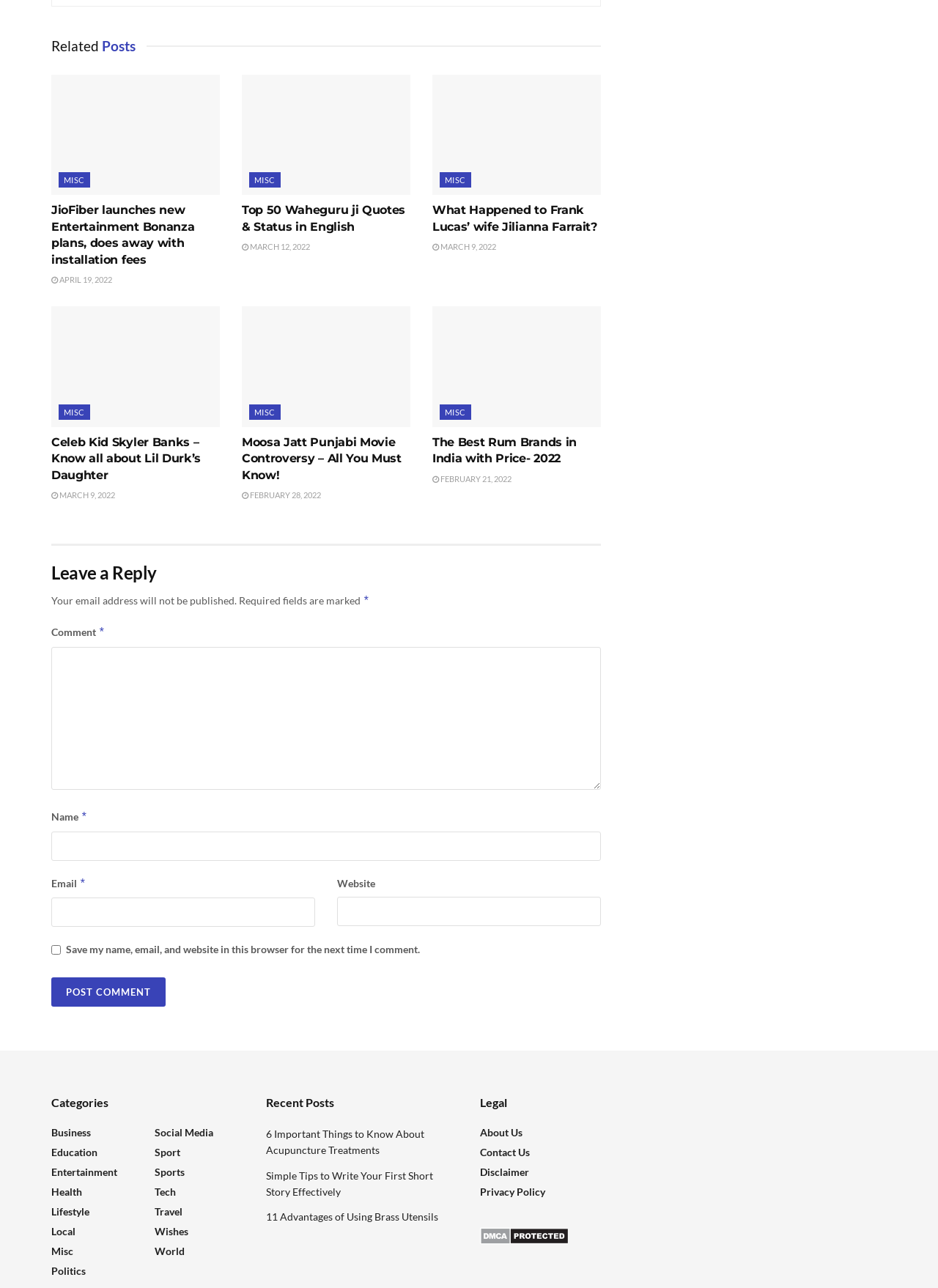Identify the bounding box coordinates of the region that should be clicked to execute the following instruction: "Leave a reply in the comment section".

[0.055, 0.435, 0.641, 0.454]